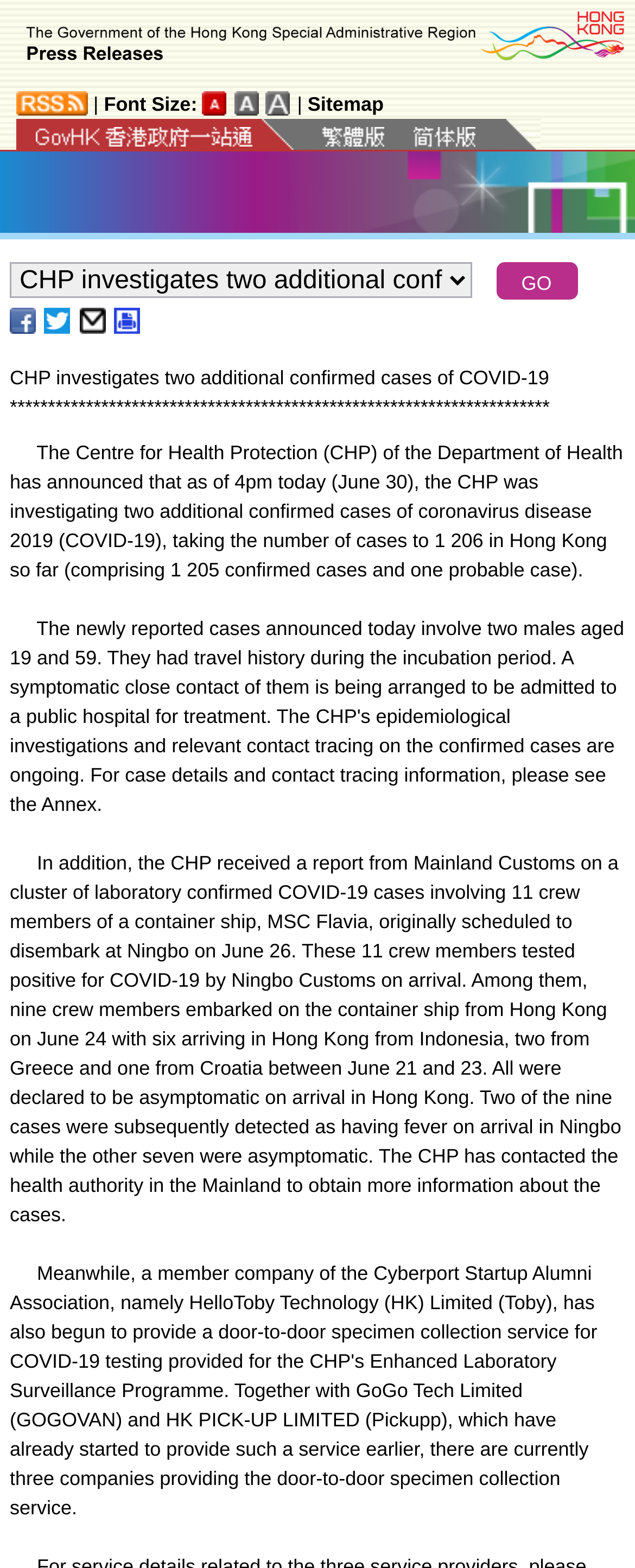Identify the bounding box coordinates for the UI element mentioned here: "Democracy Counts". Provide the coordinates as four float values between 0 and 1, i.e., [left, top, right, bottom].

None